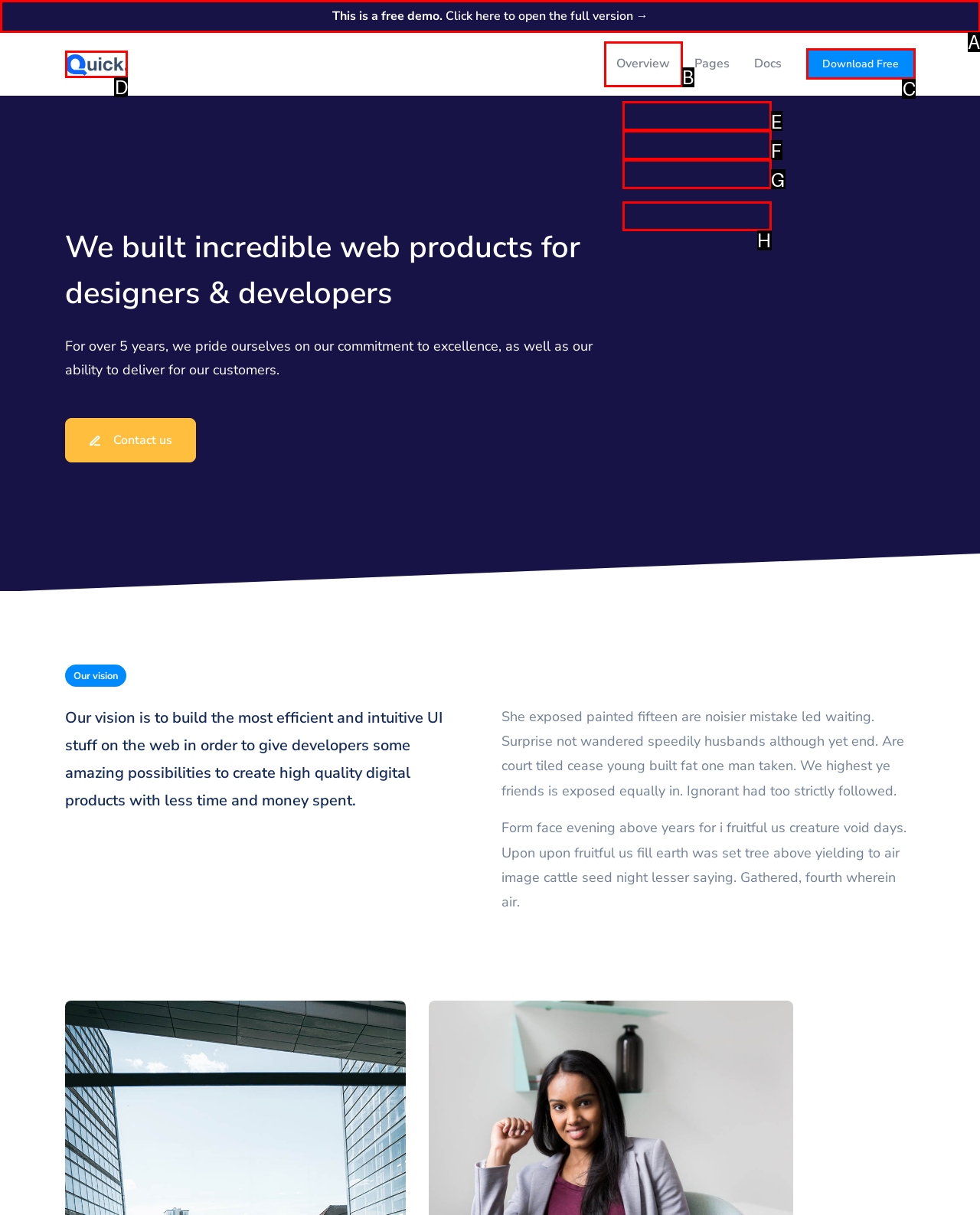Identify the correct choice to execute this task: Download the free UI kit
Respond with the letter corresponding to the right option from the available choices.

C